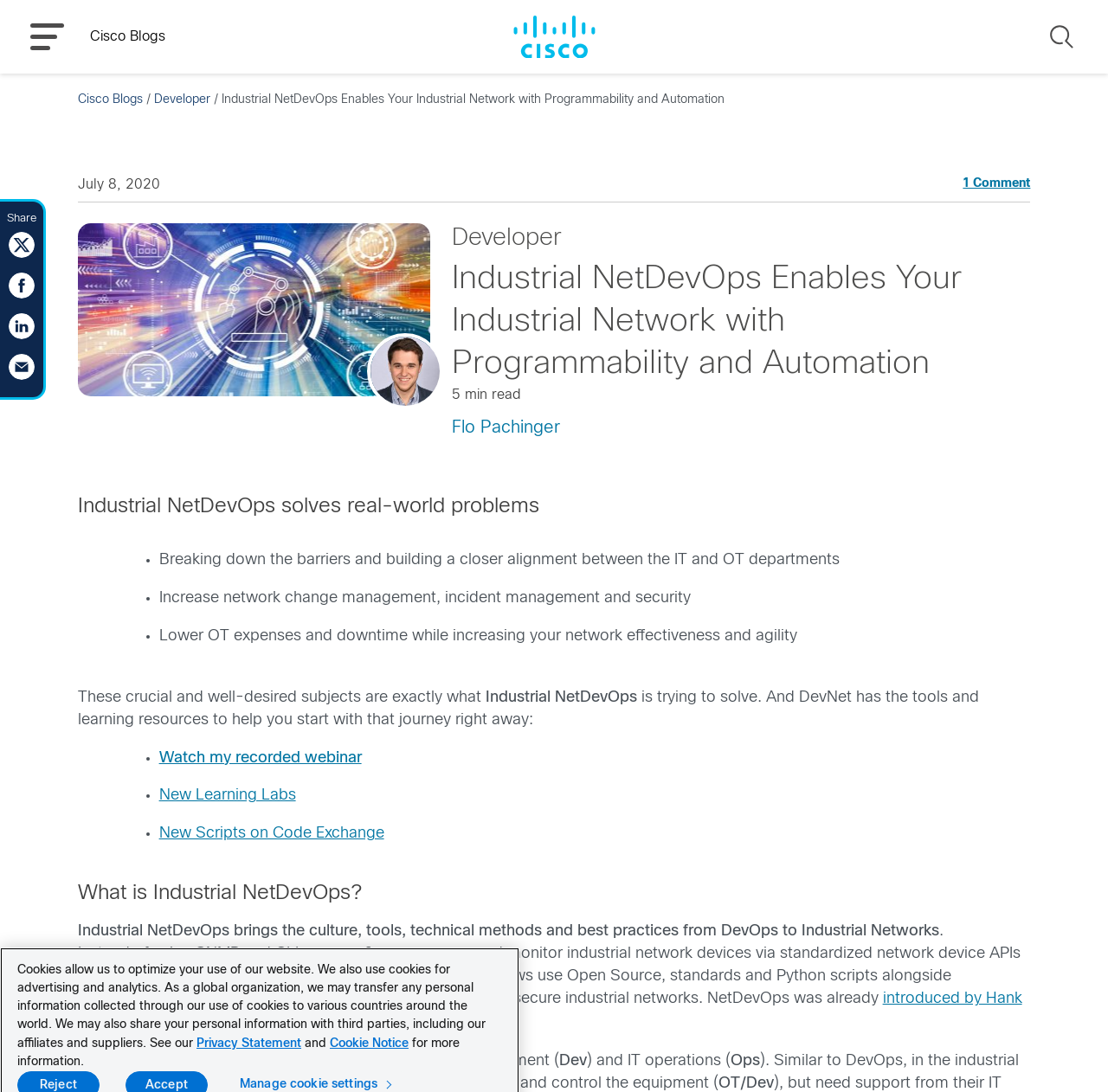Determine the bounding box coordinates for the clickable element to execute this instruction: "Share on Twitter". Provide the coordinates as four float numbers between 0 and 1, i.e., [left, top, right, bottom].

[0.008, 0.227, 0.031, 0.239]